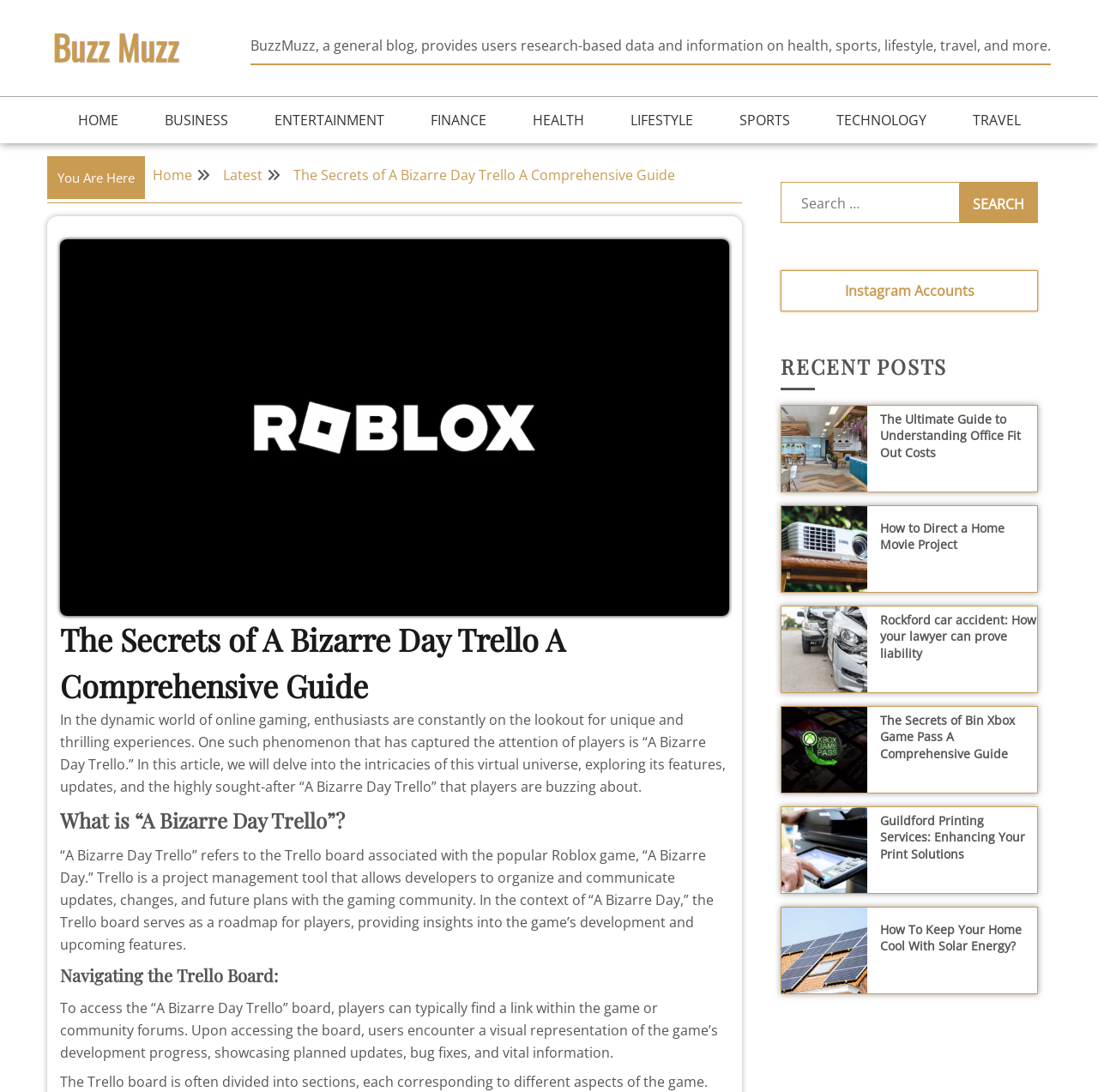What type of content is available on the BuzzMuzz website? Analyze the screenshot and reply with just one word or a short phrase.

Research-based data and information